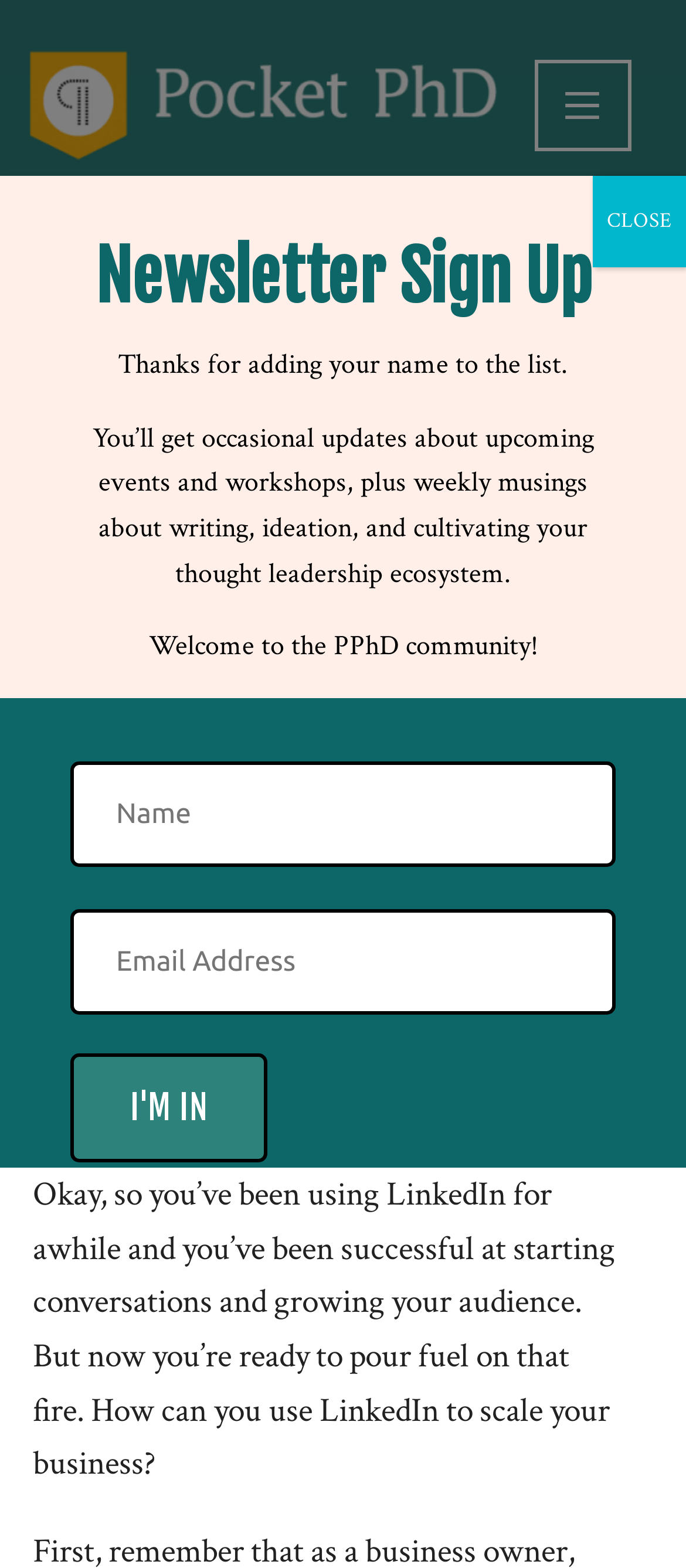What is the purpose of the dialog box?
Based on the image, give a one-word or short phrase answer.

Newsletter sign up